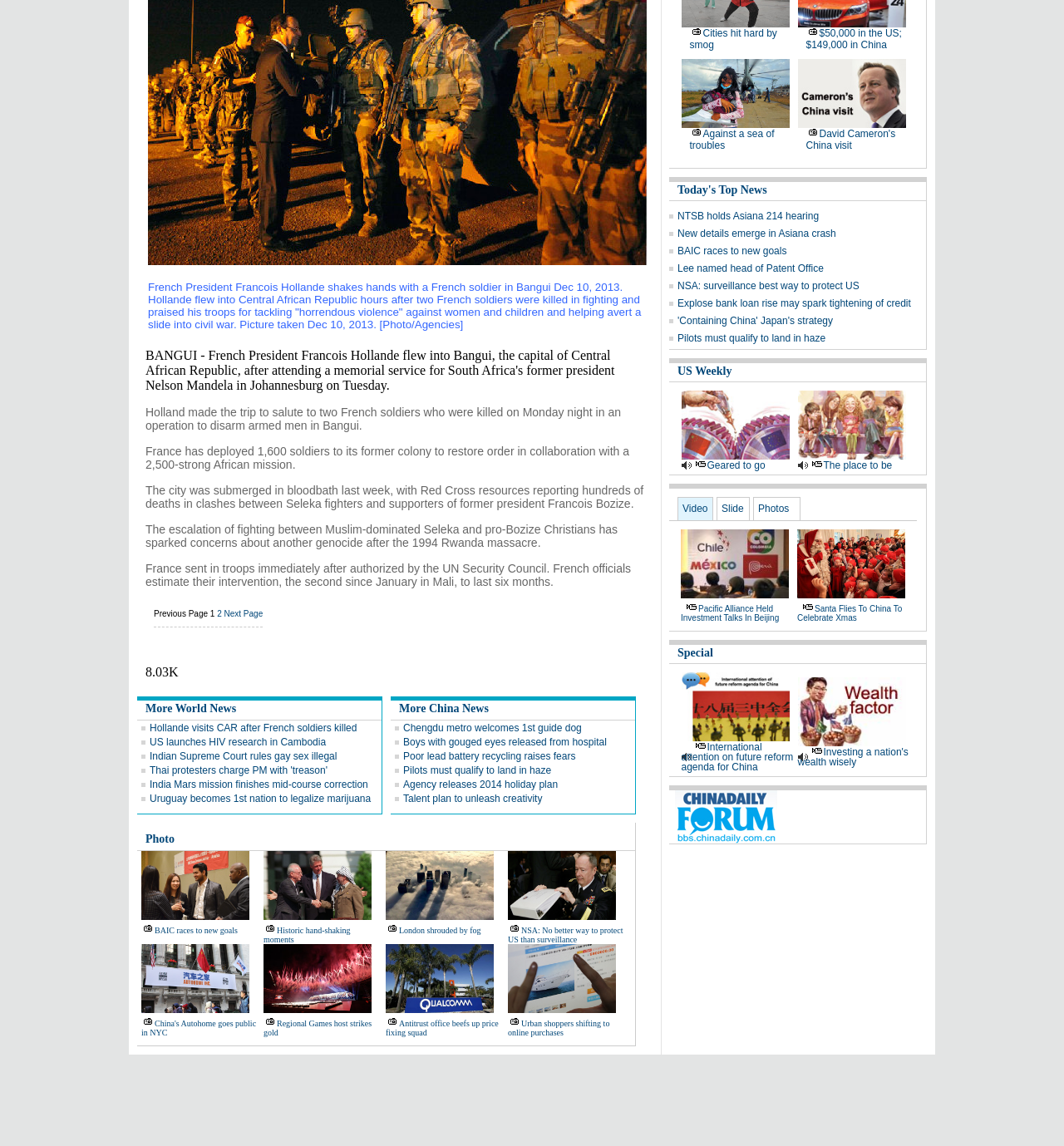Please identify the bounding box coordinates of the element that needs to be clicked to perform the following instruction: "View 'Photo'".

[0.137, 0.727, 0.164, 0.737]